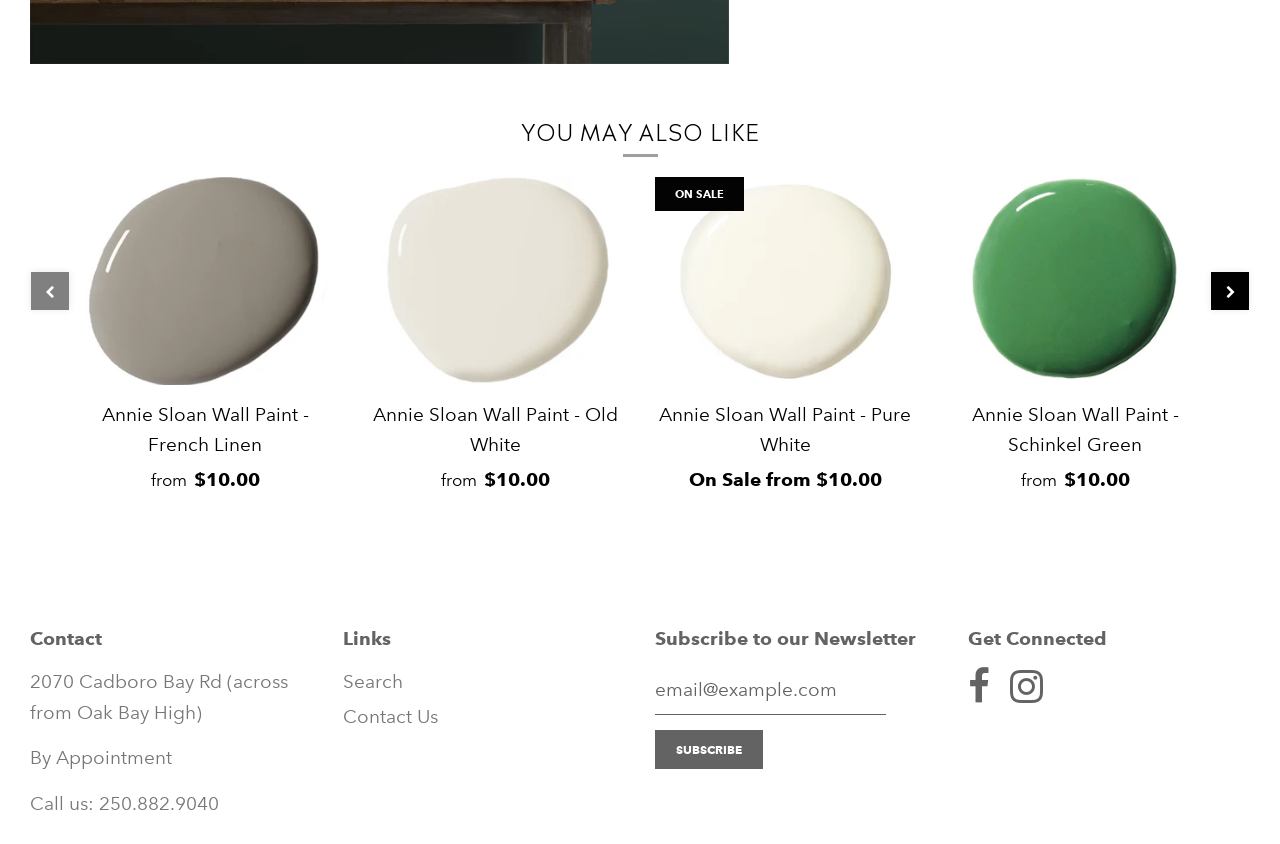Using the webpage screenshot, find the UI element described by name="subscribe" value="Subscribe". Provide the bounding box coordinates in the format (top-left x, top-left y, bottom-right x, bottom-right y), ensuring all values are floating point numbers between 0 and 1.

[0.512, 0.865, 0.596, 0.911]